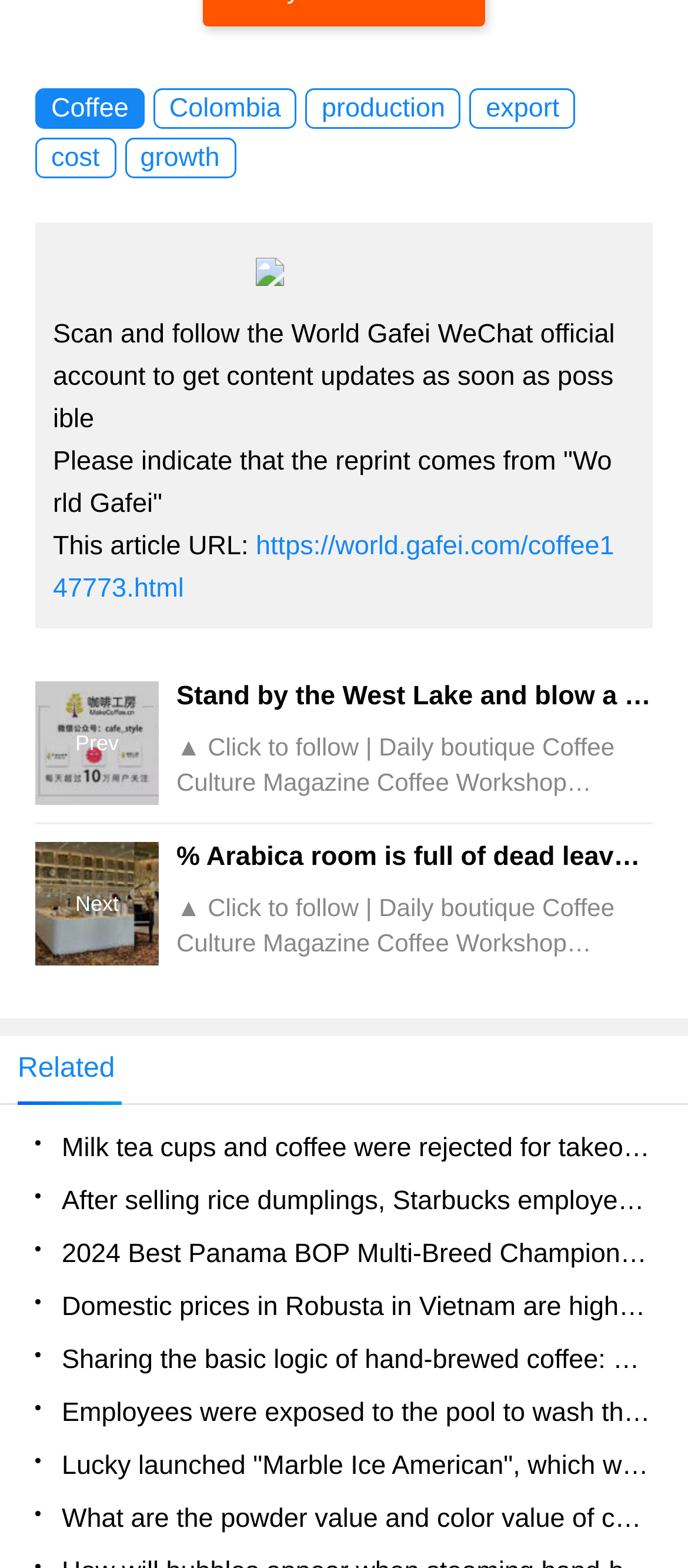Pinpoint the bounding box coordinates of the area that must be clicked to complete this instruction: "Read the article about Blue bottle Coffee".

[0.051, 0.434, 0.949, 0.513]